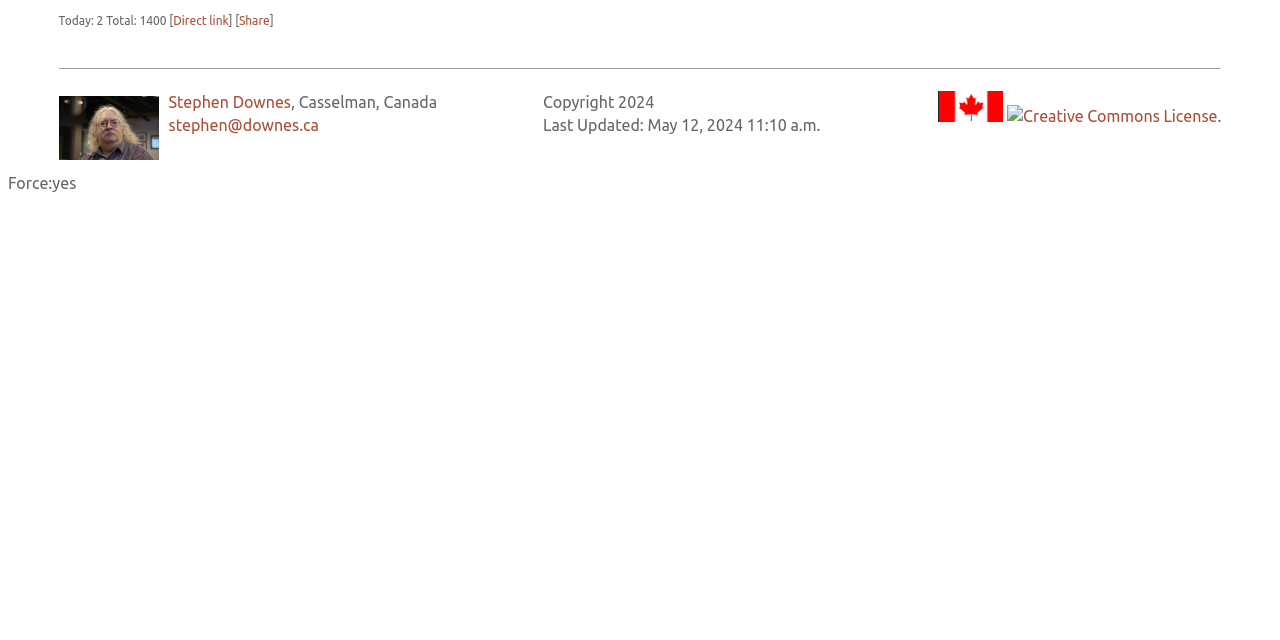Using the provided element description: "alt="Stephen Downes" title="Stephen Downes"", determine the bounding box coordinates of the corresponding UI element in the screenshot.

[0.046, 0.227, 0.124, 0.255]